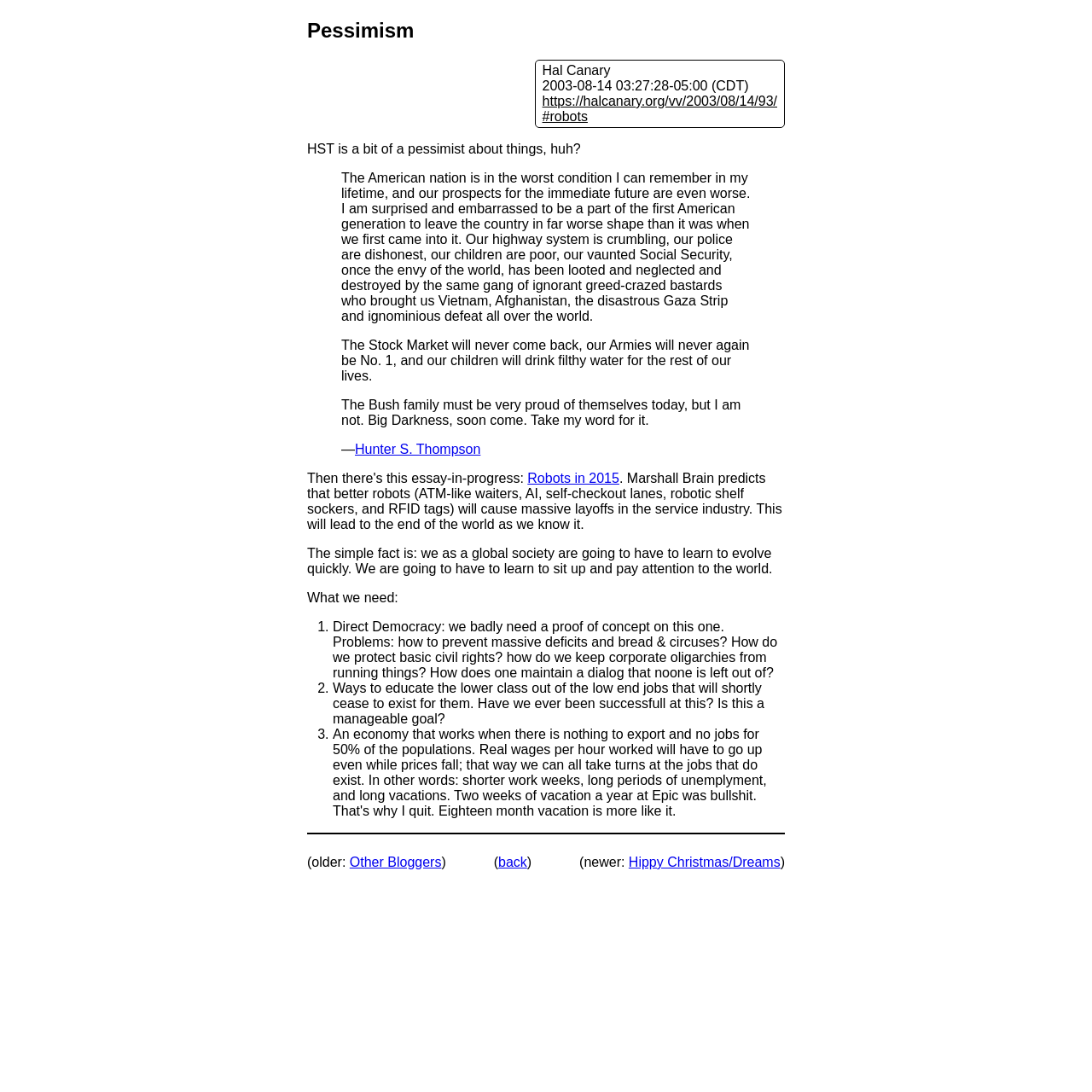Refer to the image and offer a detailed explanation in response to the question: What is the date of the article 'Pessimism'?

The date of the article 'Pessimism' can be found by looking at the header section of the webpage, where the date '2003-08-14 03:27:28-05:00 (CDT)' is mentioned.